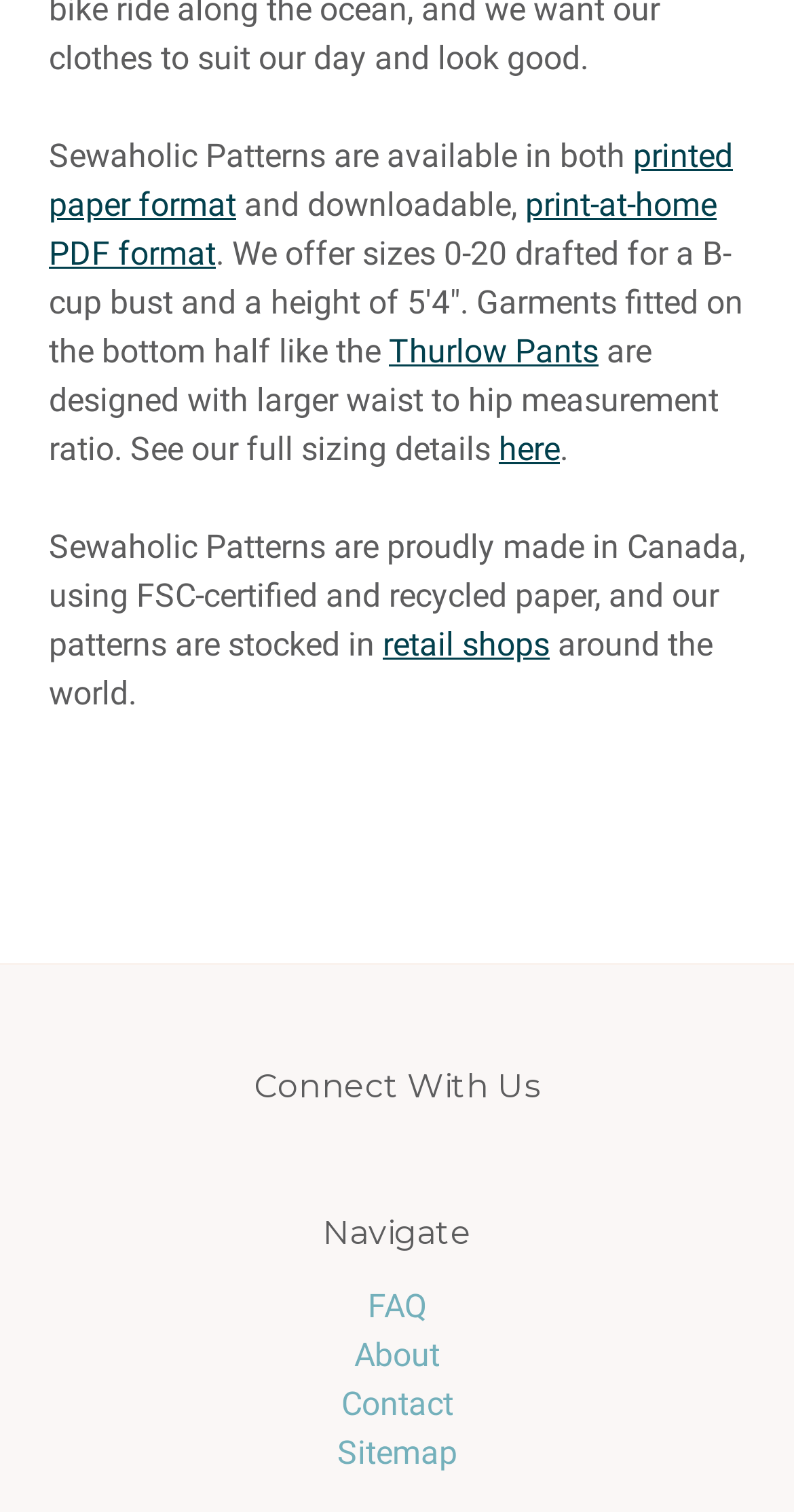Determine the bounding box coordinates of the region that needs to be clicked to achieve the task: "Go to FAQ".

[0.463, 0.85, 0.537, 0.876]